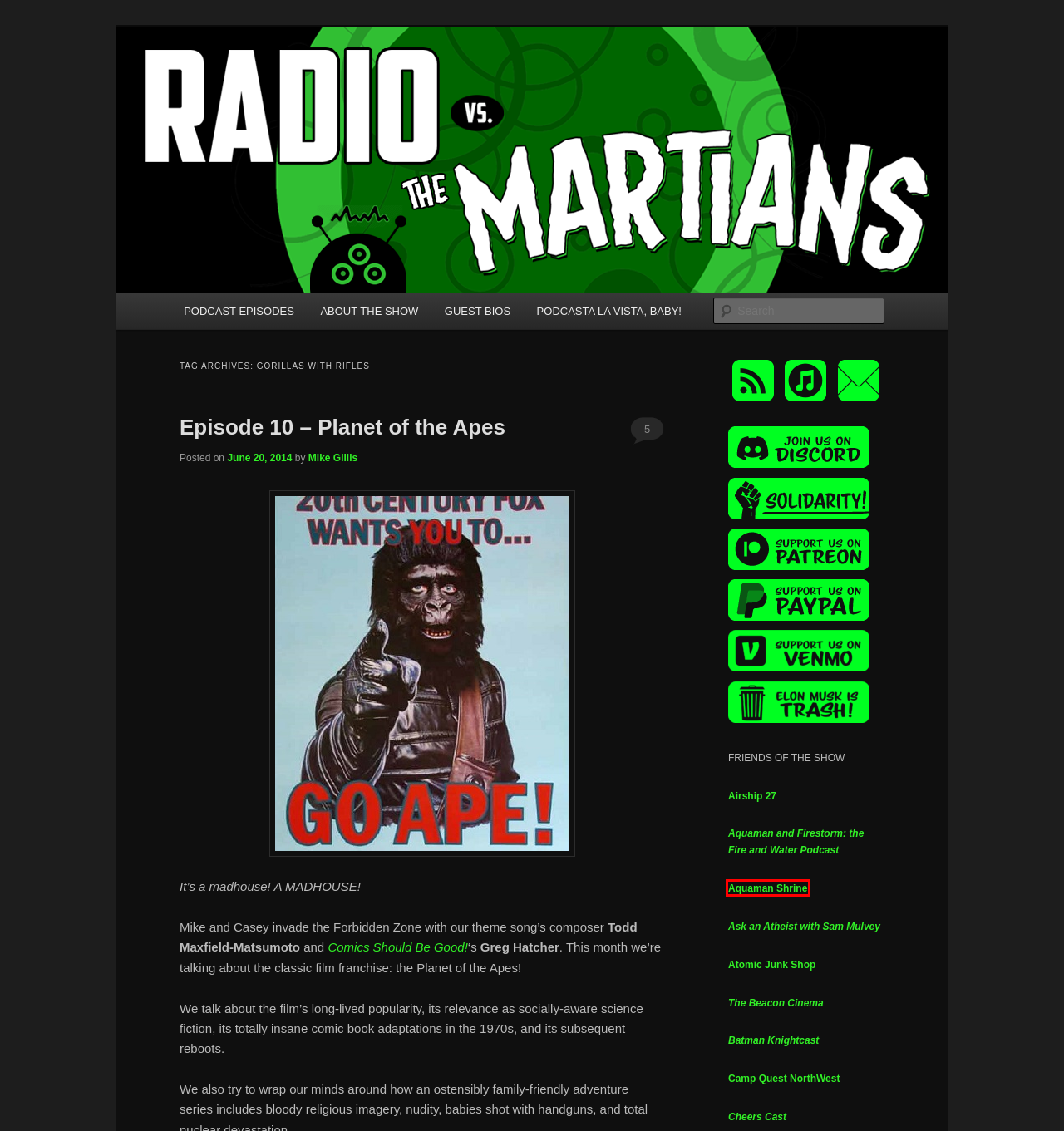Given a screenshot of a webpage with a red bounding box around a UI element, please identify the most appropriate webpage description that matches the new webpage after you click on the element. Here are the candidates:
A. Atomic Junk Shop ⋆ Celebrating the Unpopular Arts
B. New Episode | Radio vs. the Martians!
C. Our Guests | Radio vs. the Martians!
D. Airship27
E. Aquaman and Firestorm: The Fire and Water Podcast – The Fire and Water Network
F. The Aquaman Shrine
G. Camp Quest NorthWest
H. About the Show | Radio vs. the Martians!

F